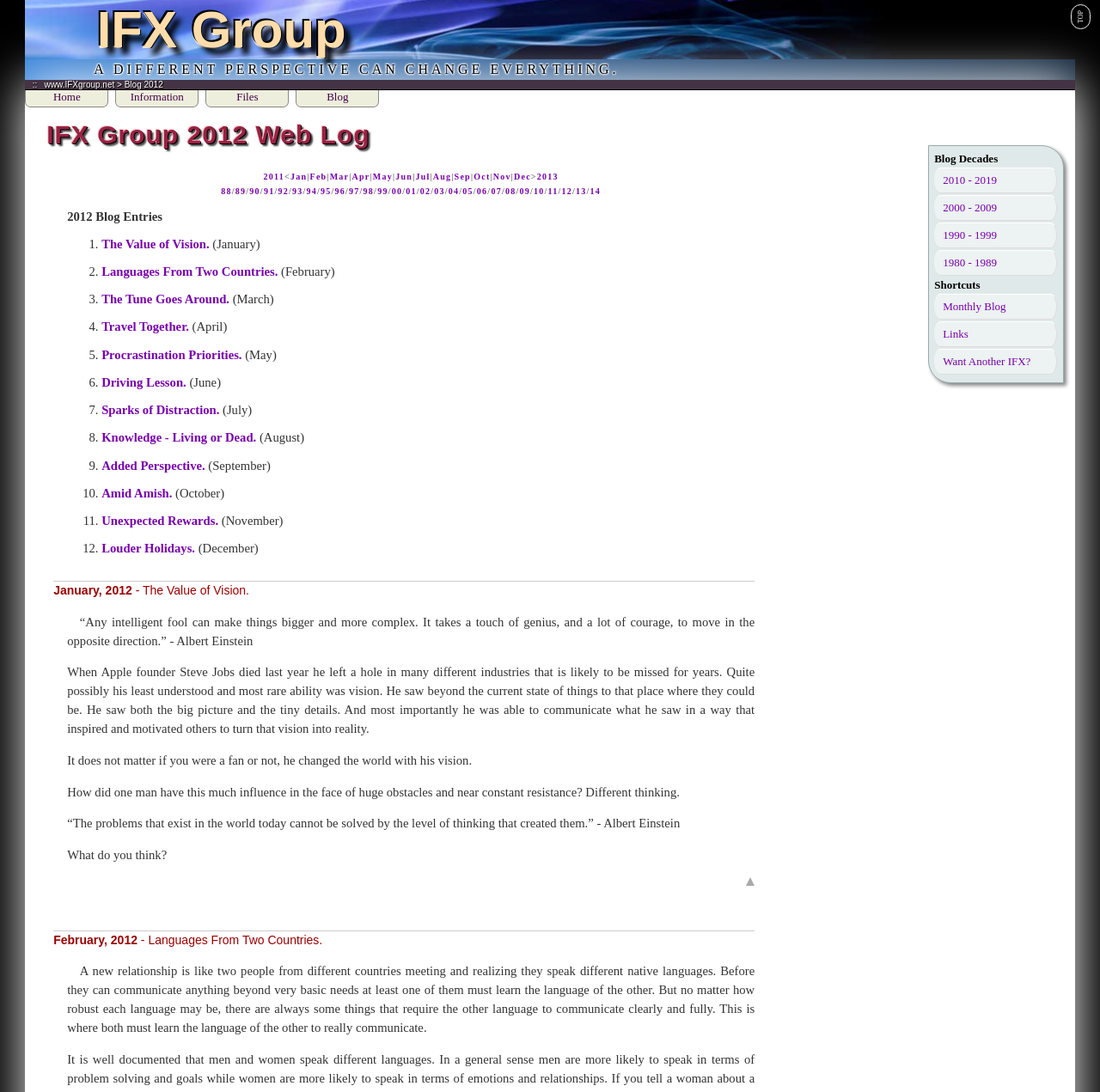What is the name of the website? Based on the screenshot, please respond with a single word or phrase.

IFX Group